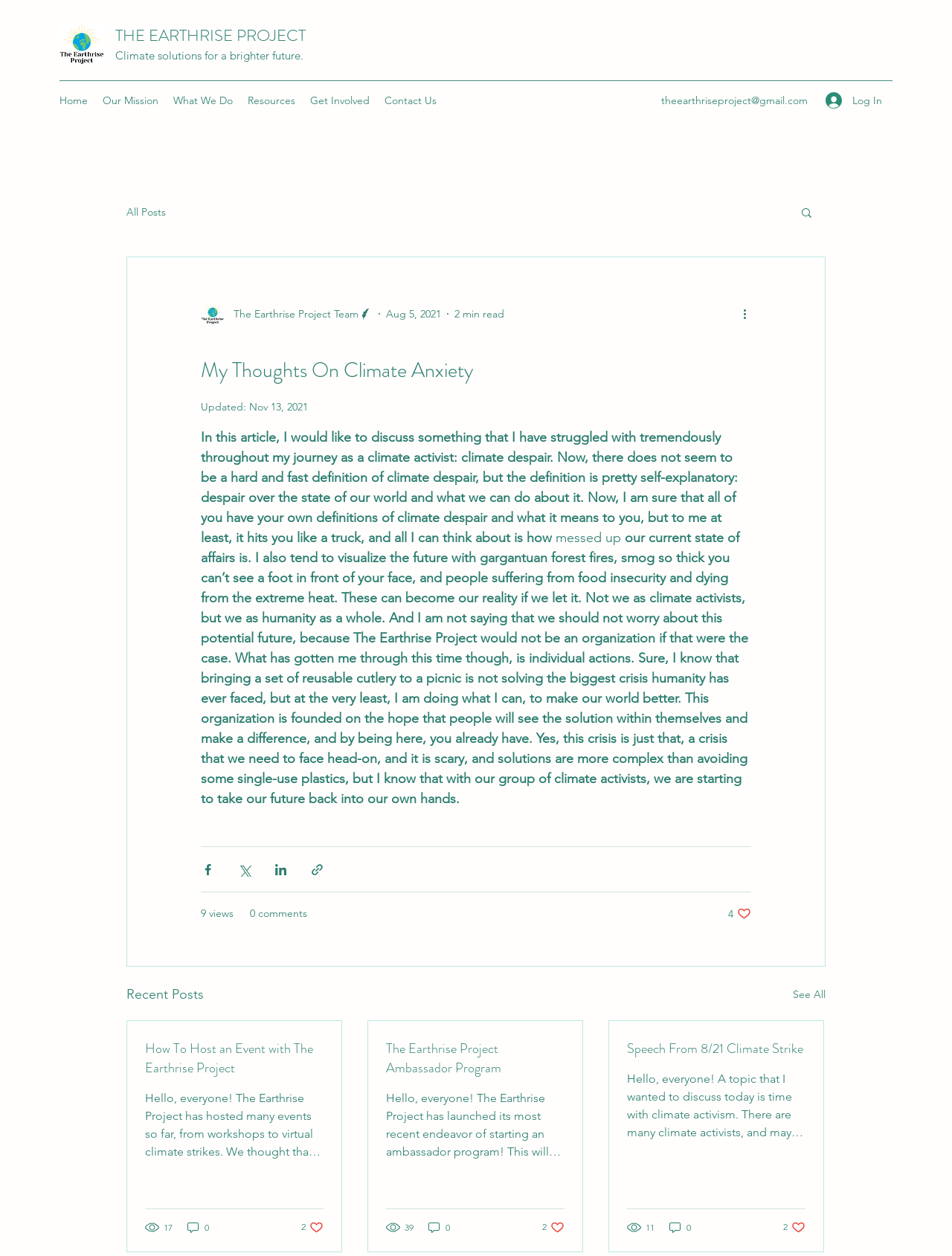What is the name of the organization?
By examining the image, provide a one-word or phrase answer.

The Earthrise Project